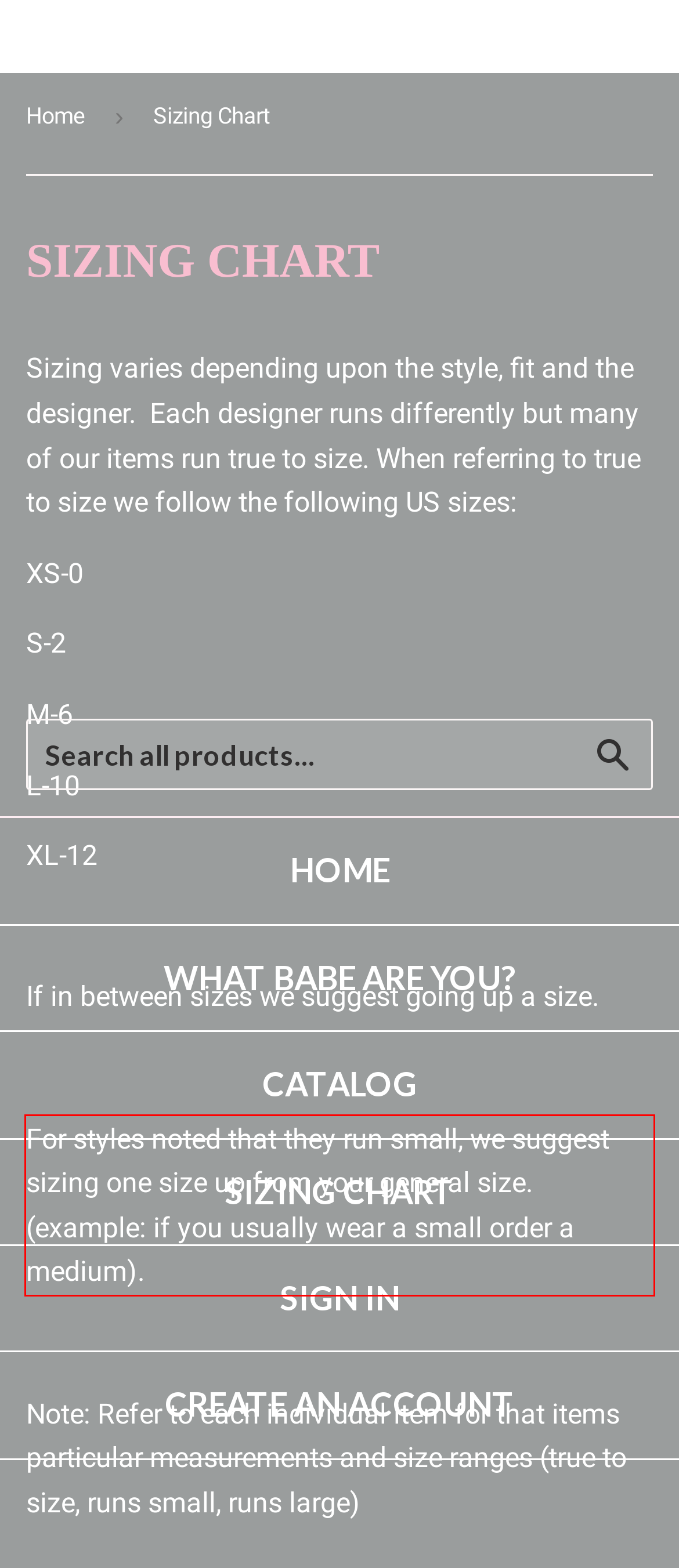Analyze the screenshot of a webpage where a red rectangle is bounding a UI element. Extract and generate the text content within this red bounding box.

For styles noted that they run small, we suggest sizing one size up from your general size. (example: if you usually wear a small order a medium).